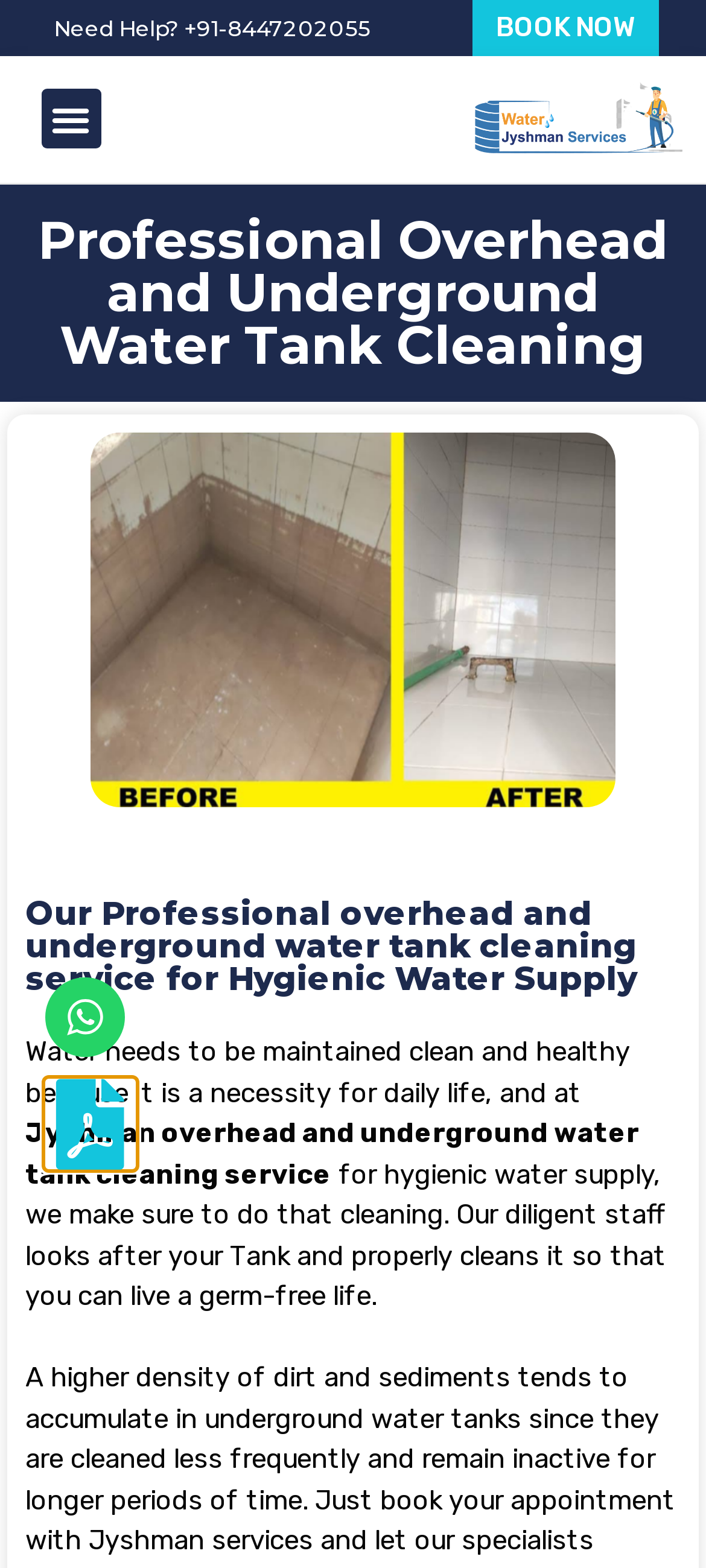Generate a comprehensive description of the contents of the webpage.

The webpage is about a professional overhead and underground water tank cleaning service. At the top left, there is a heading that reads "Need Help? +91-8447202055" with a link to contact for assistance. Next to it, on the top right, is a "BOOK NOW" link. Below the heading, there is a menu toggle button on the left and a link to "jyshman" on the right, accompanied by an image of the company's logo.

The main content of the webpage starts with a heading that announces the professional overhead and underground water tank cleaning service, followed by an image that illustrates the service. Below the image, there is a heading that emphasizes the importance of hygienic water supply, which is then elaborated by three paragraphs of text. The text explains the necessity of clean water, the company's service, and the benefits of using their service.

On the right side of the text, there is a "WhatsApp us" button with an image of the WhatsApp logo. Below the text, there is a link to contact the company, which is currently focused. The webpage has a total of 3 headings, 5 links, 4 images, 3 paragraphs of text, and 2 buttons.